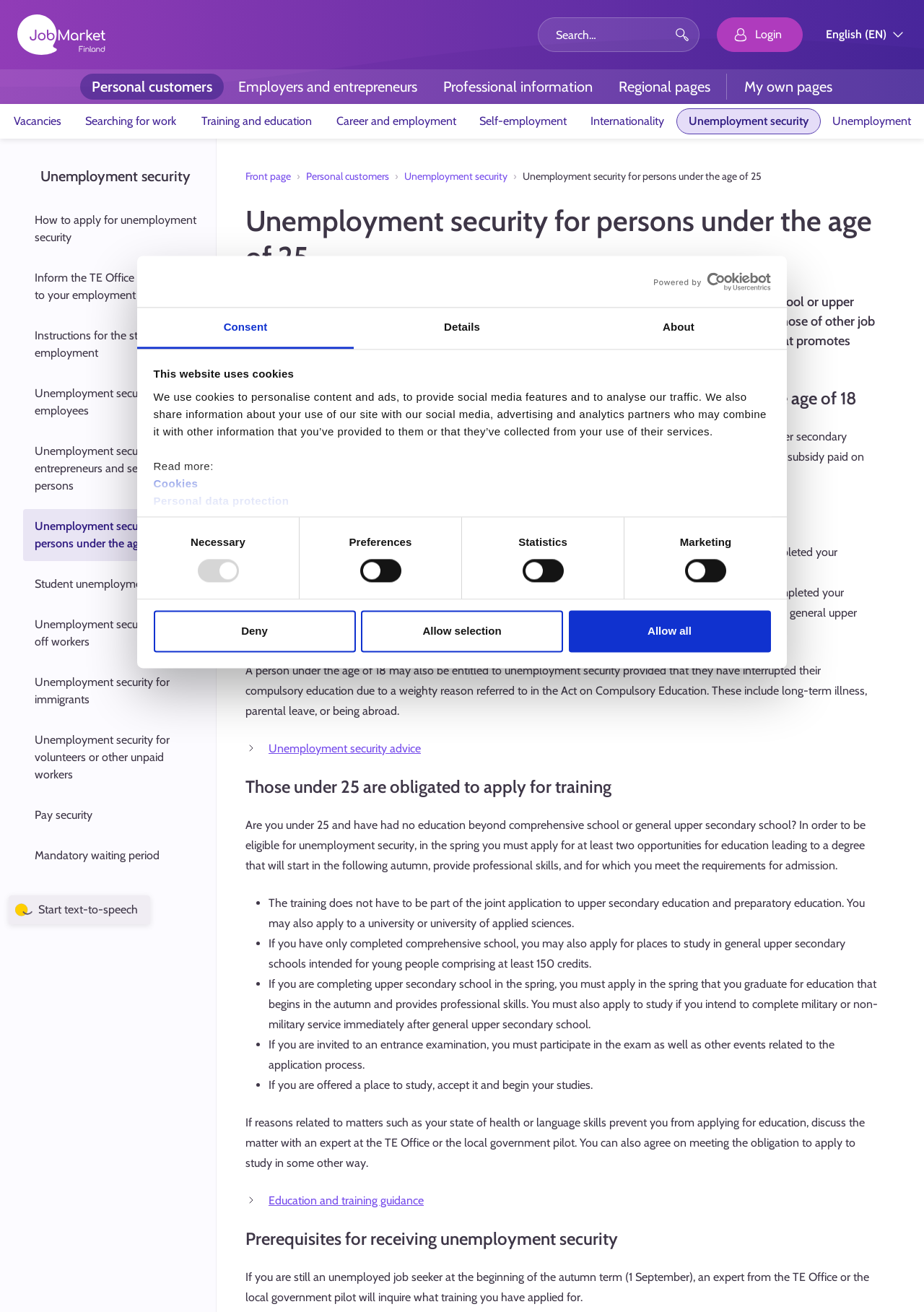Refer to the image and answer the question with as much detail as possible: What is the obligation for those under 25?

The webpage states that those under 25 are obligated to apply for training, specifically, they must apply for at least two opportunities for education leading to a degree that will start in the following autumn, provide professional skills, and for which they meet the requirements for admission.